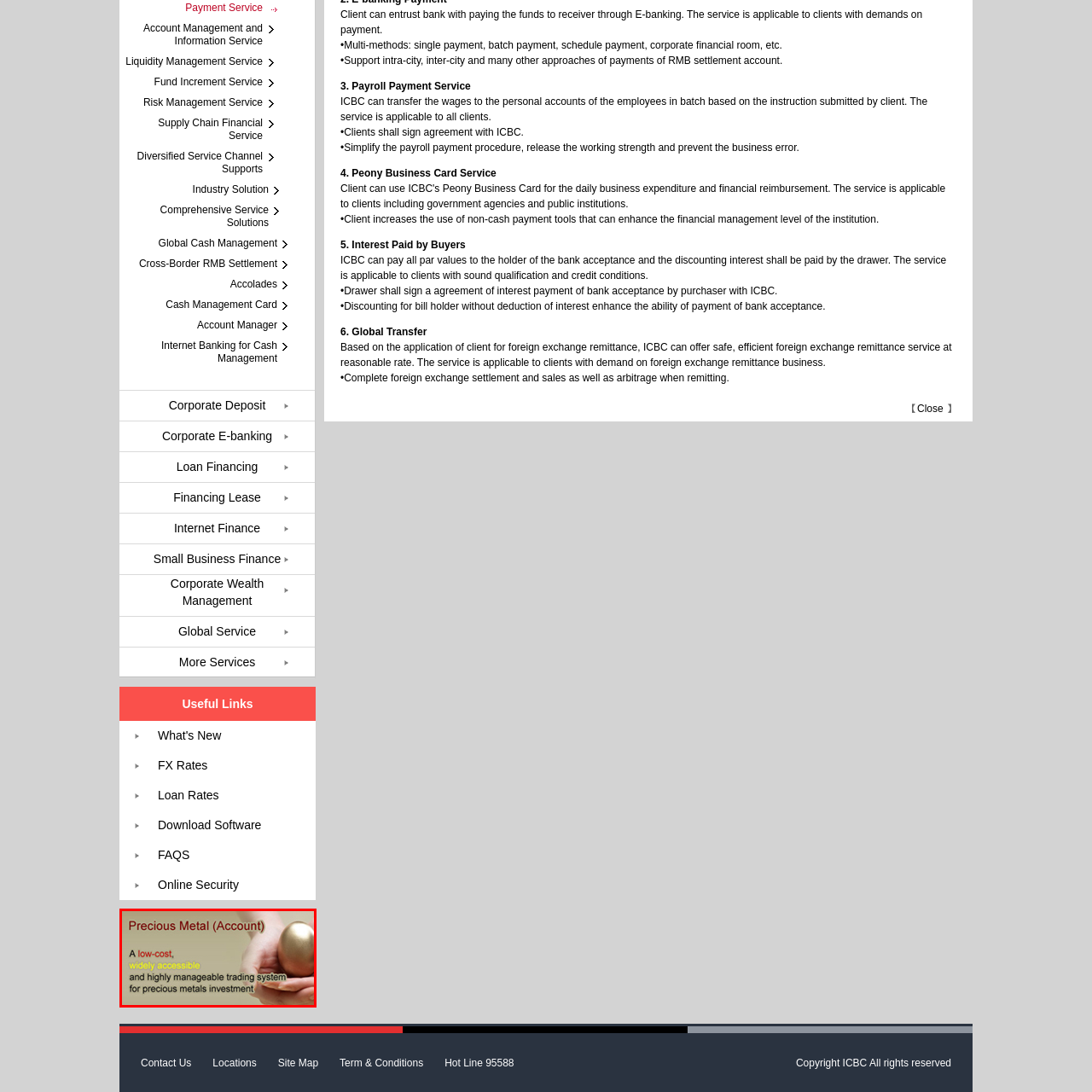What is the golden egg symbolizing?
Inspect the image inside the red bounding box and answer the question with as much detail as you can.

A hand is depicted holding a golden egg, symbolizing valuable investments, suggesting growth and the potential for wealth accumulation, which implies that the golden egg represents valuable investments.